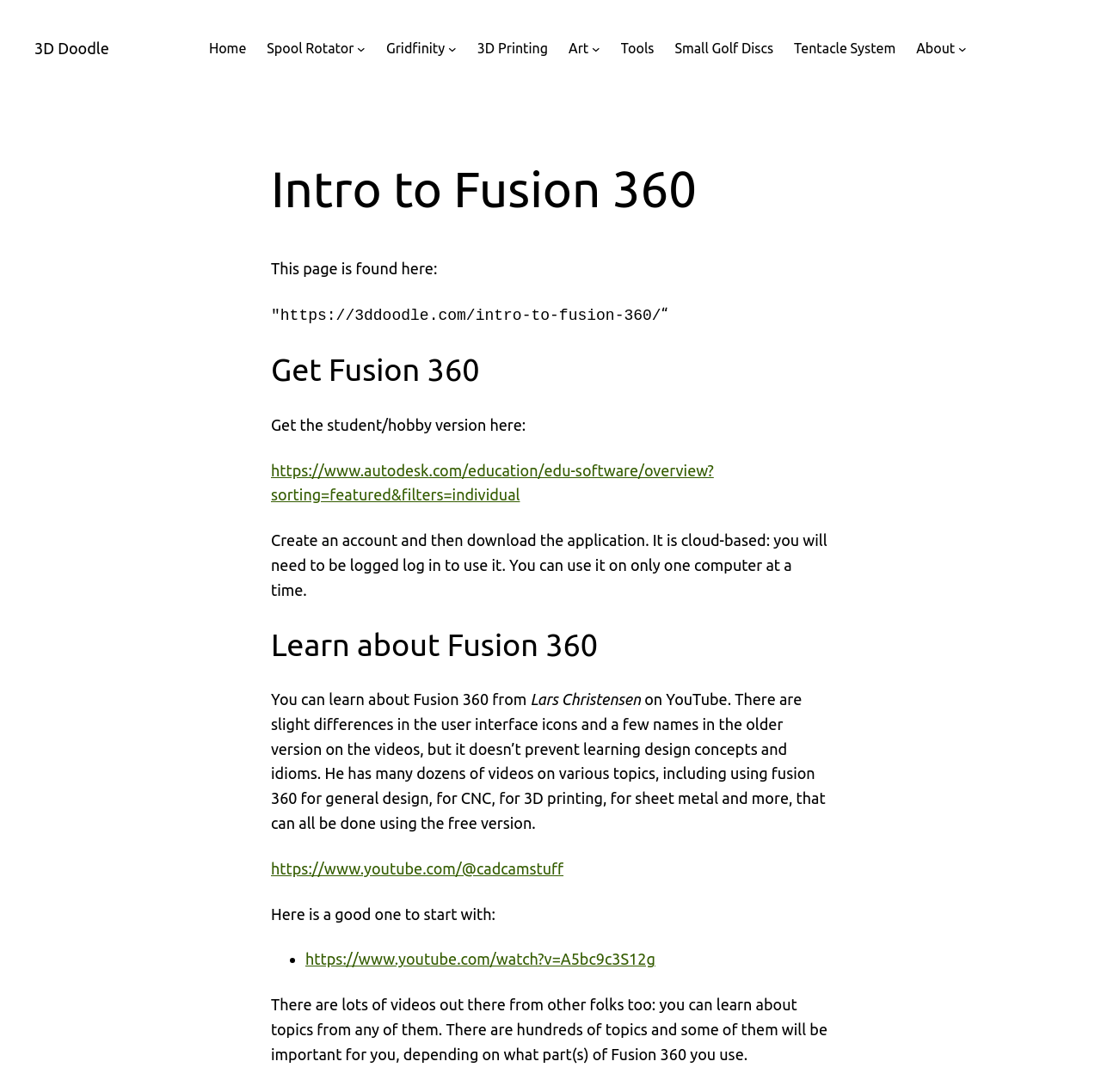Identify the bounding box coordinates of the part that should be clicked to carry out this instruction: "Click on the 'Get Fusion 360' link".

[0.246, 0.423, 0.648, 0.461]